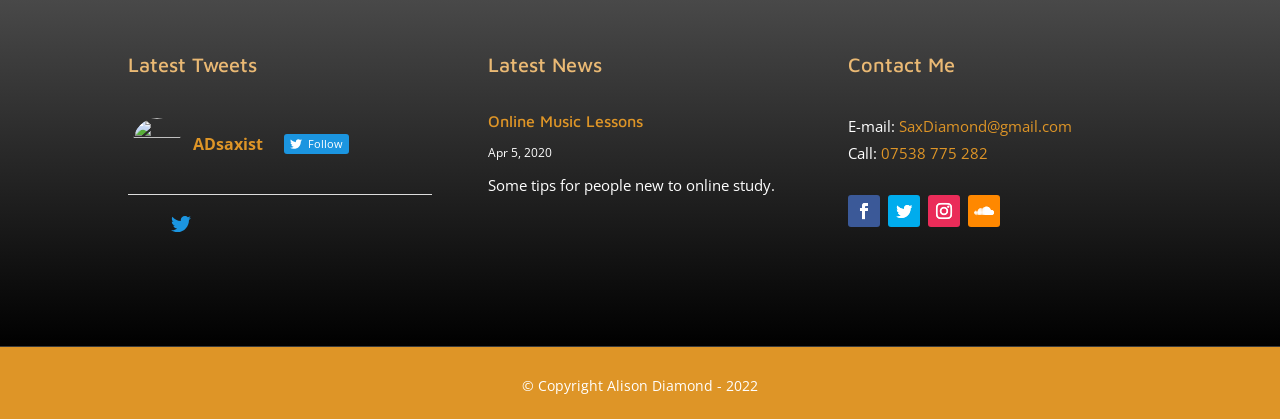Please identify the bounding box coordinates for the region that you need to click to follow this instruction: "Copy module load command".

None